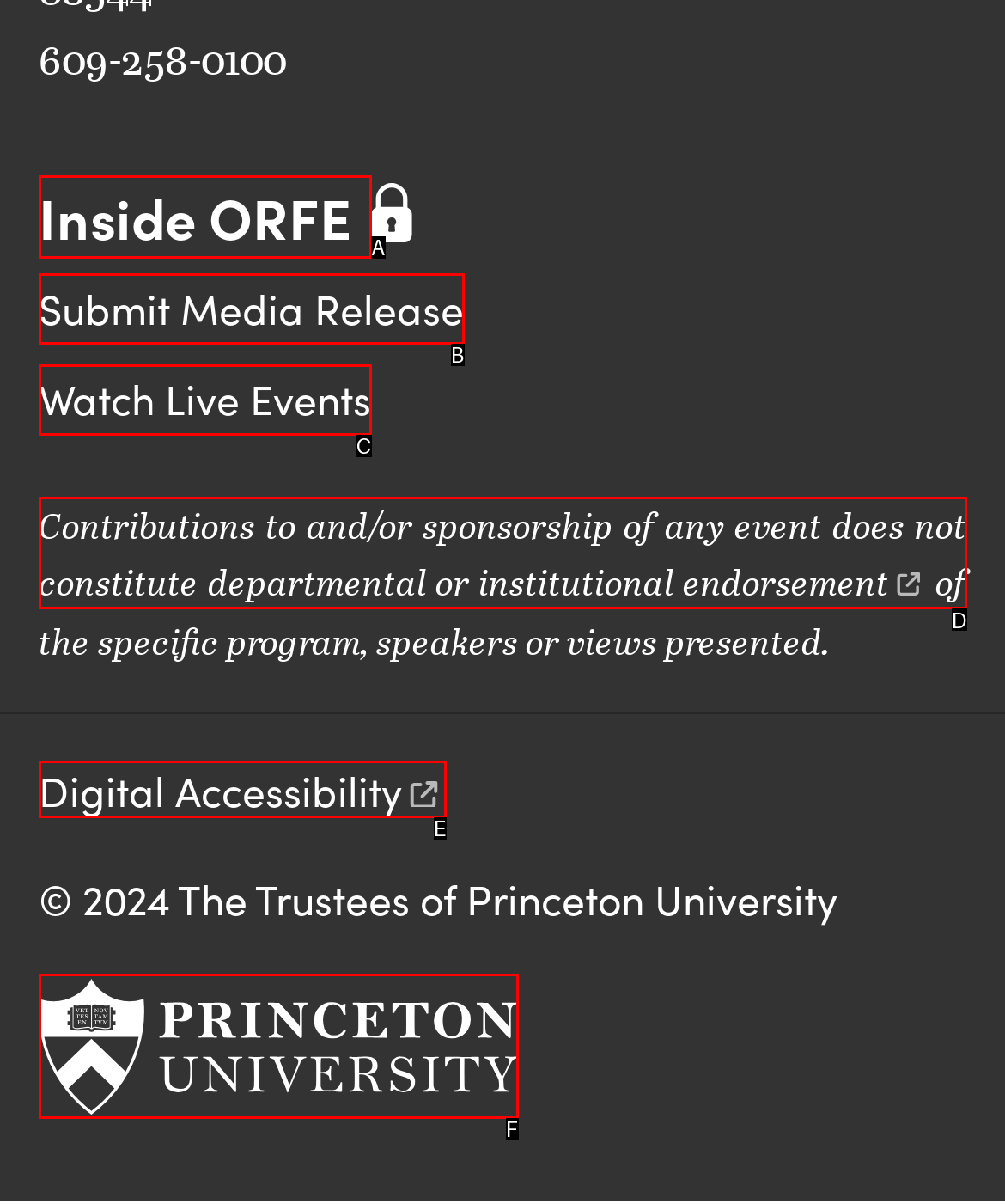Based on the description title="Princeton University", identify the most suitable HTML element from the options. Provide your answer as the corresponding letter.

F